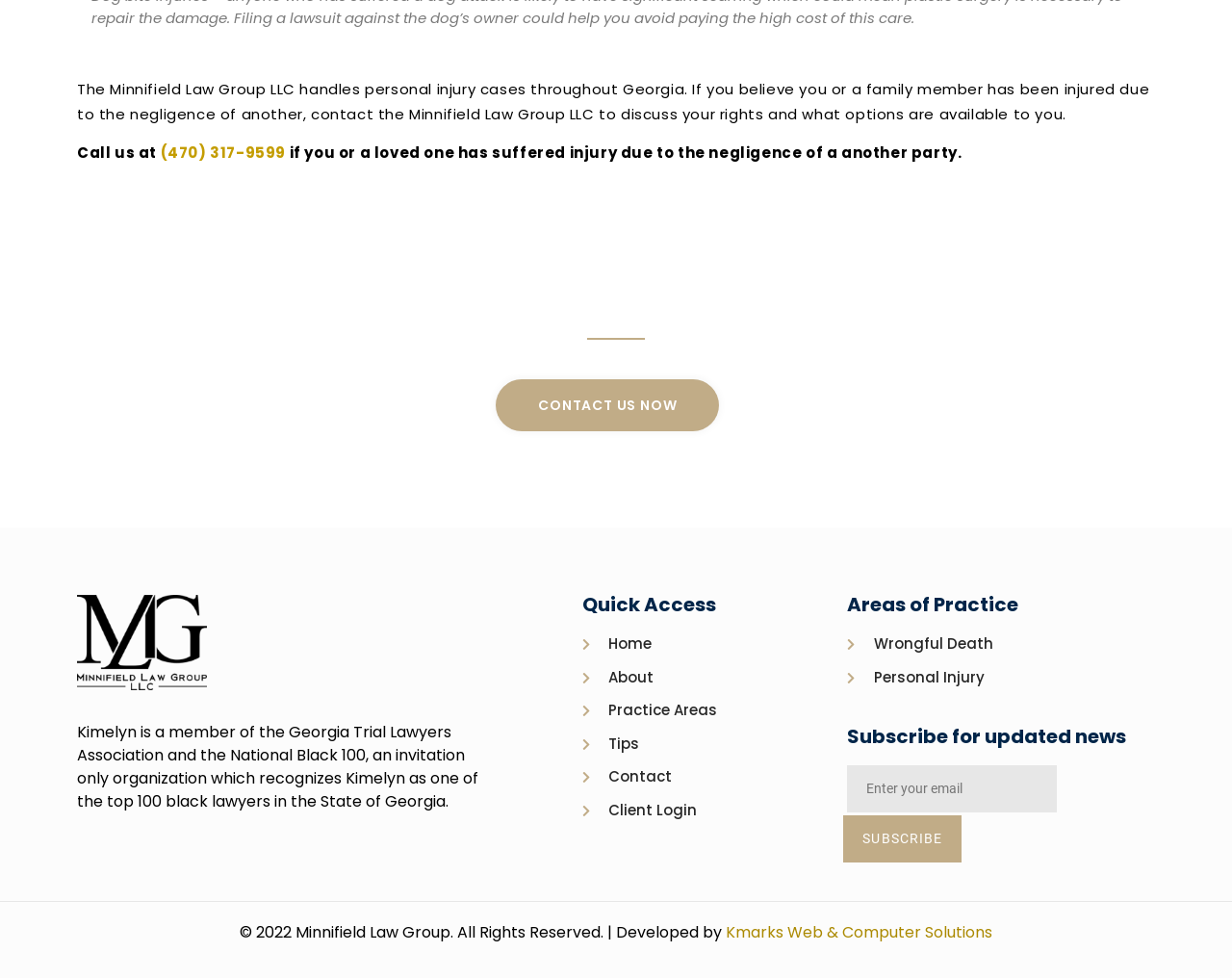Please locate the bounding box coordinates of the element that should be clicked to achieve the given instruction: "Call the phone number".

[0.13, 0.146, 0.232, 0.166]